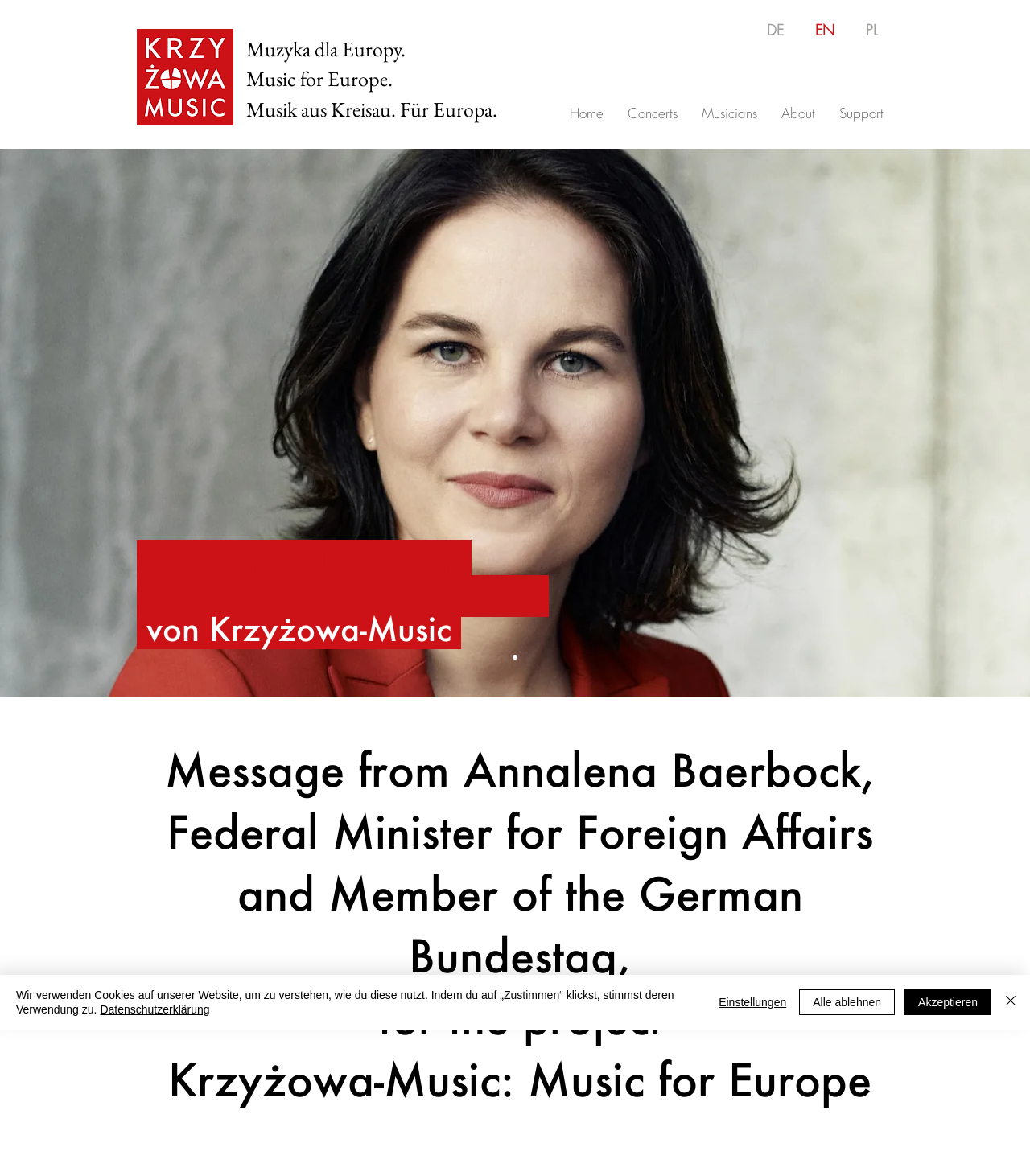Summarize the webpage with a detailed and informative caption.

The webpage is titled "grusswortamd | Krzyżowa-Music" and features a logo image at the top left corner. Below the logo, there are three headings that read "Muzyka dla Europy.", "Music for Europe.", and "Musik aus Kreisau. Für Europa." in a row, indicating that the website is multilingual.

To the top right, there is a language selector with three buttons for German, English, and Polish. Below the language selector, there is a navigation menu with links to "Home", "Concerts", "Musicians", "About", and "Support".

The main content of the webpage is a slideshow that takes up most of the screen. The slideshow has a heading that reads "Welcoming Letters of Krzyżowa-Music’s Patrons" and features an image of Annalena Baerbock, Federal Minister for Foreign Affairs and Member of the German Bundestag. There are also navigation links to control the slideshow.

Below the slideshow, there are three headings that read "Message from Annalena Baerbock, Federal Minister for Foreign Affairs and Member of the German Bundestag,", "for the project", and "Krzyżowa-Music: Music for Europe".

At the bottom of the page, there is a cookie alert that informs users about the website's cookie policy. The alert has links to the privacy policy and buttons to accept, reject, or customize cookie settings. There is also a close button to dismiss the alert.